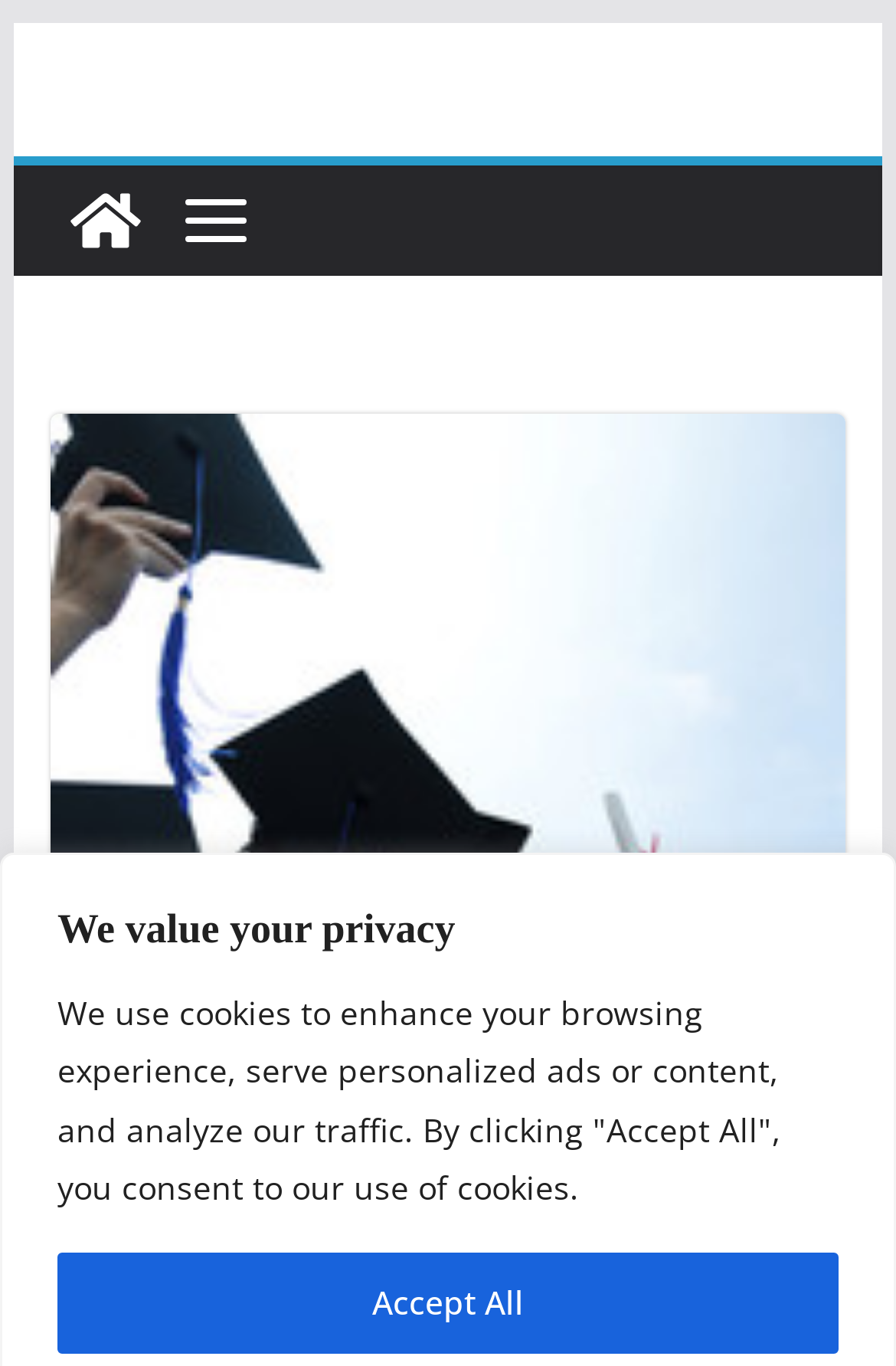How many images are on the webpage?
From the image, respond with a single word or phrase.

2